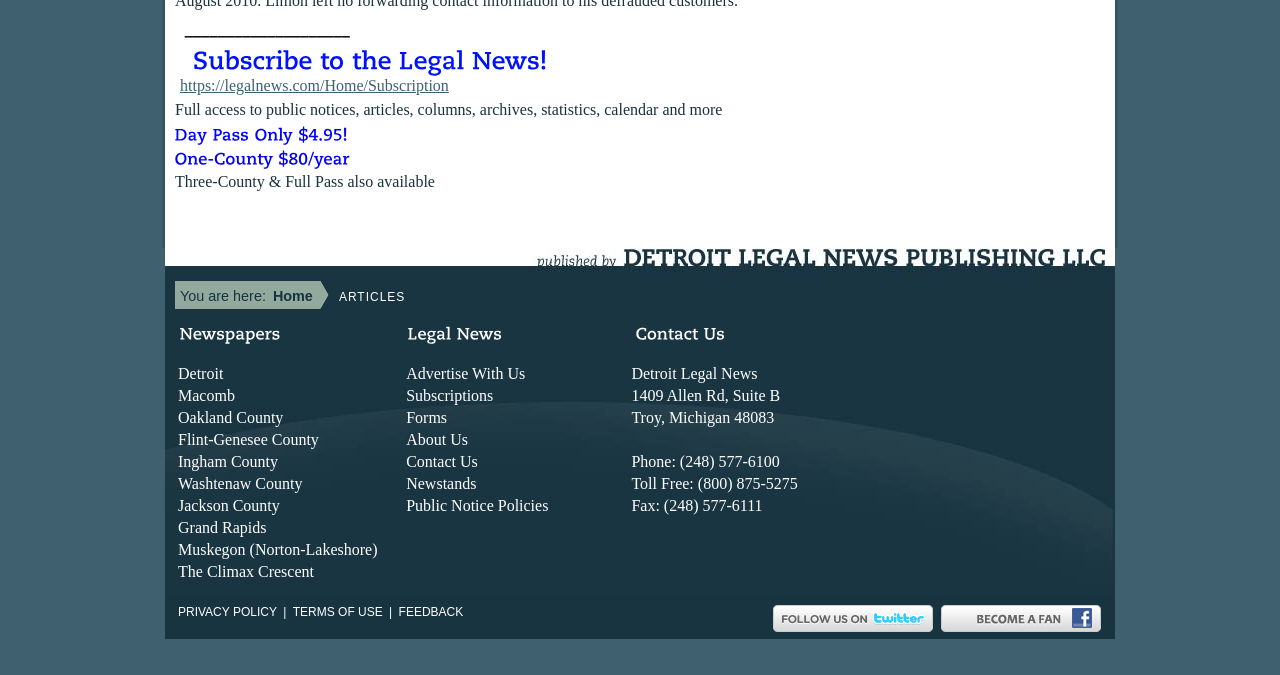Predict the bounding box of the UI element that fits this description: "Subscriptions".

[0.315, 0.568, 0.388, 0.602]